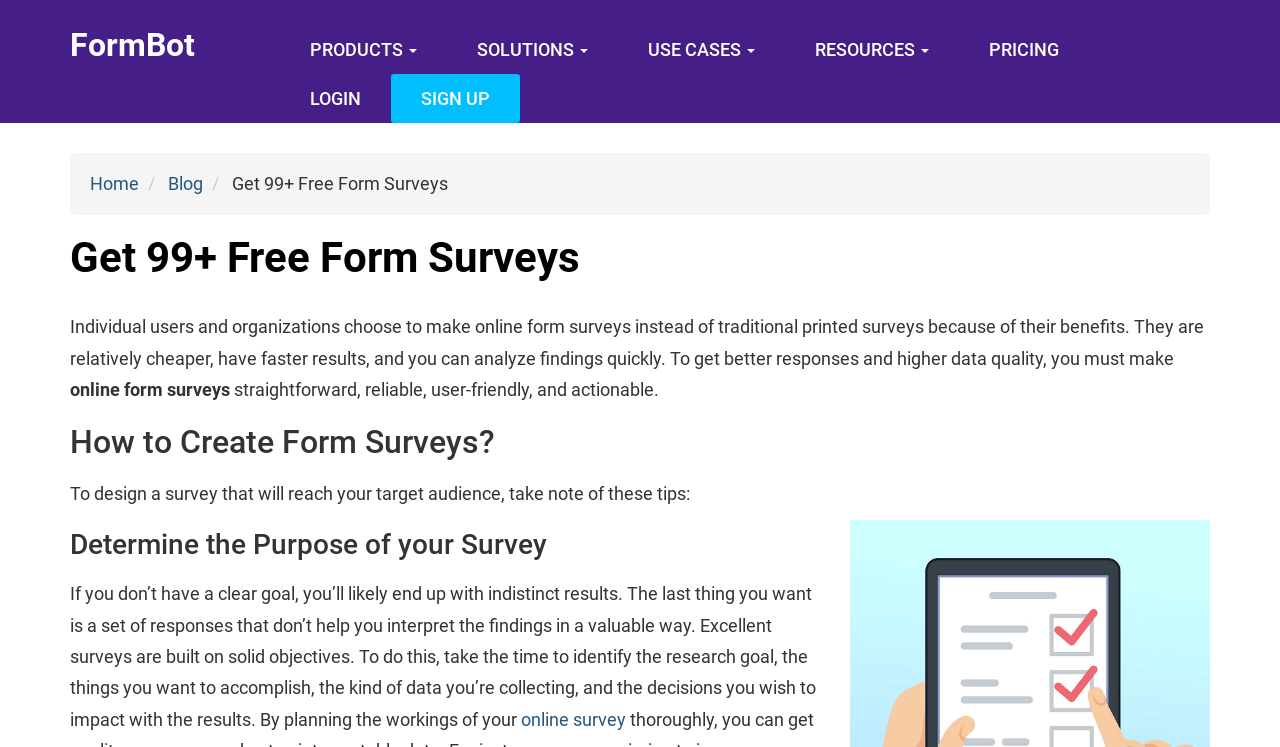Please identify the bounding box coordinates of the clickable element to fulfill the following instruction: "Sign up for an account". The coordinates should be four float numbers between 0 and 1, i.e., [left, top, right, bottom].

[0.305, 0.099, 0.406, 0.165]